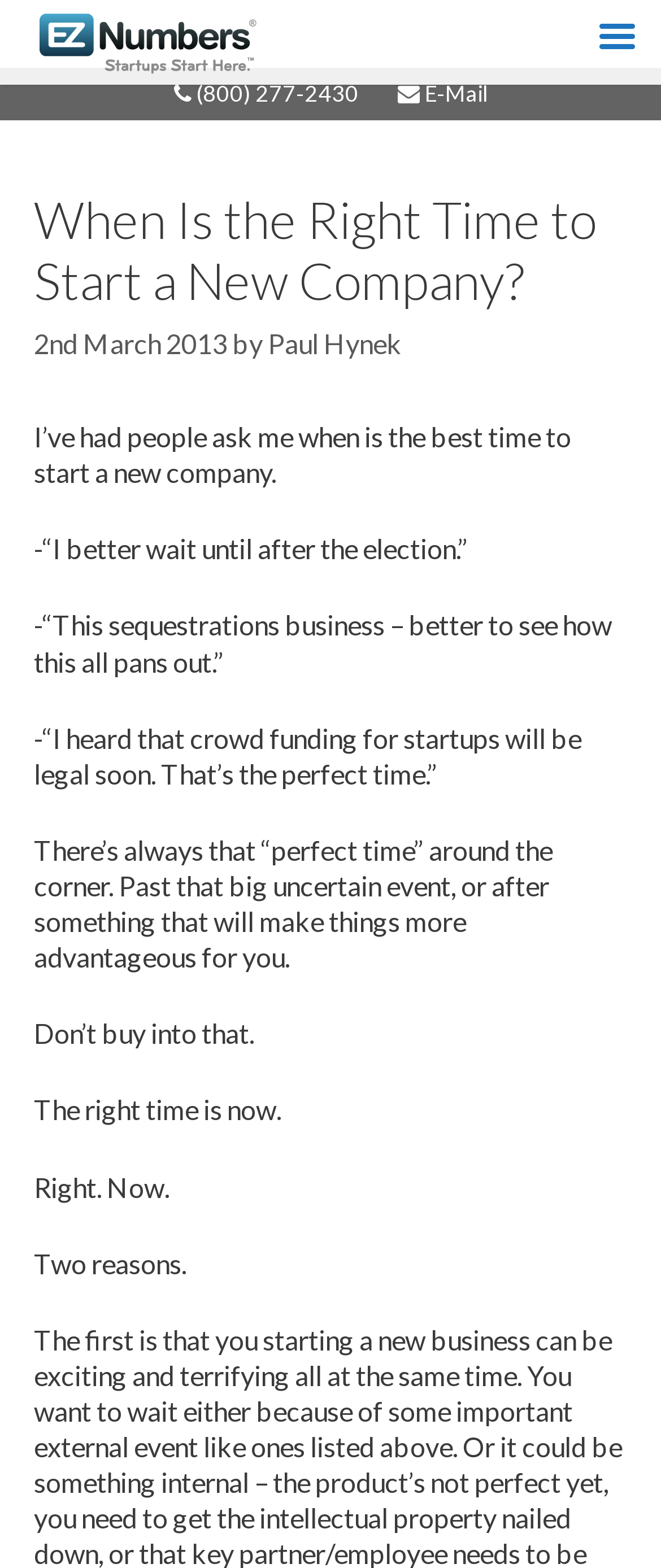Using the element description provided, determine the bounding box coordinates in the format (top-left x, top-left y, bottom-right x, bottom-right y). Ensure that all values are floating point numbers between 0 and 1. Element description: 2nd March 2013

[0.051, 0.209, 0.344, 0.229]